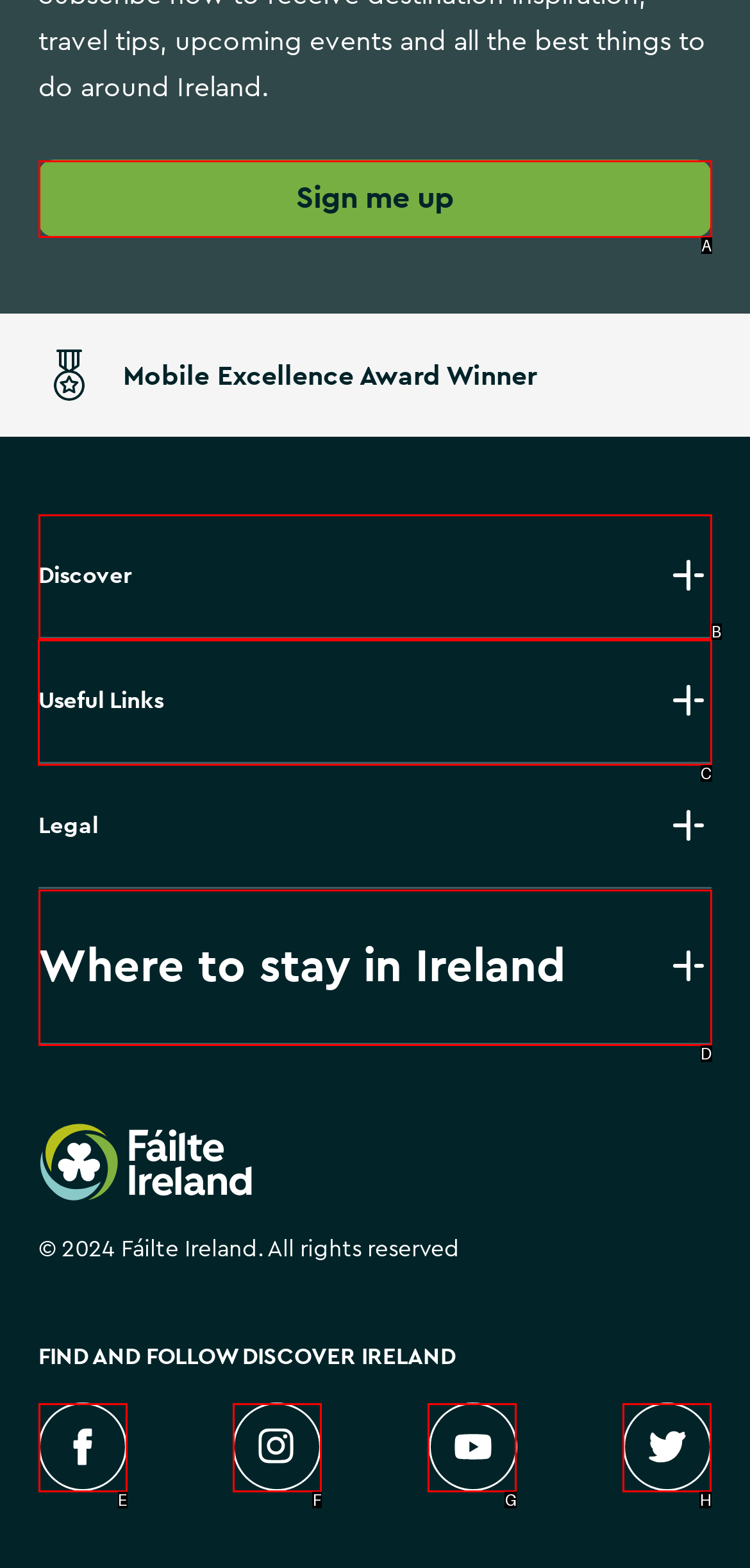Choose the letter of the element that should be clicked to complete the task: View Useful Links
Answer with the letter from the possible choices.

C